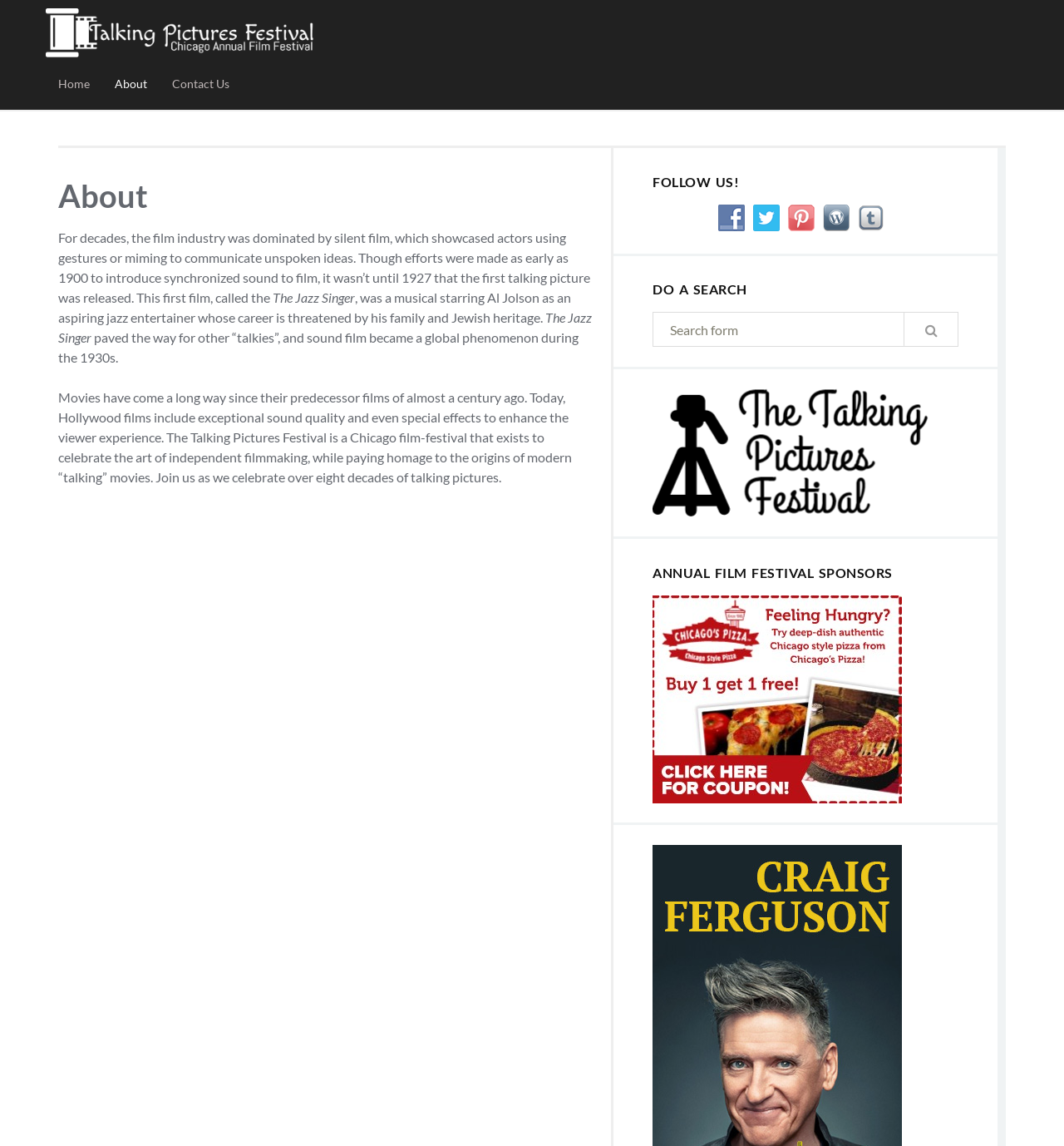Provide a short answer using a single word or phrase for the following question: 
What is the purpose of the Talking Pictures Festival?

Celebrate independent filmmaking